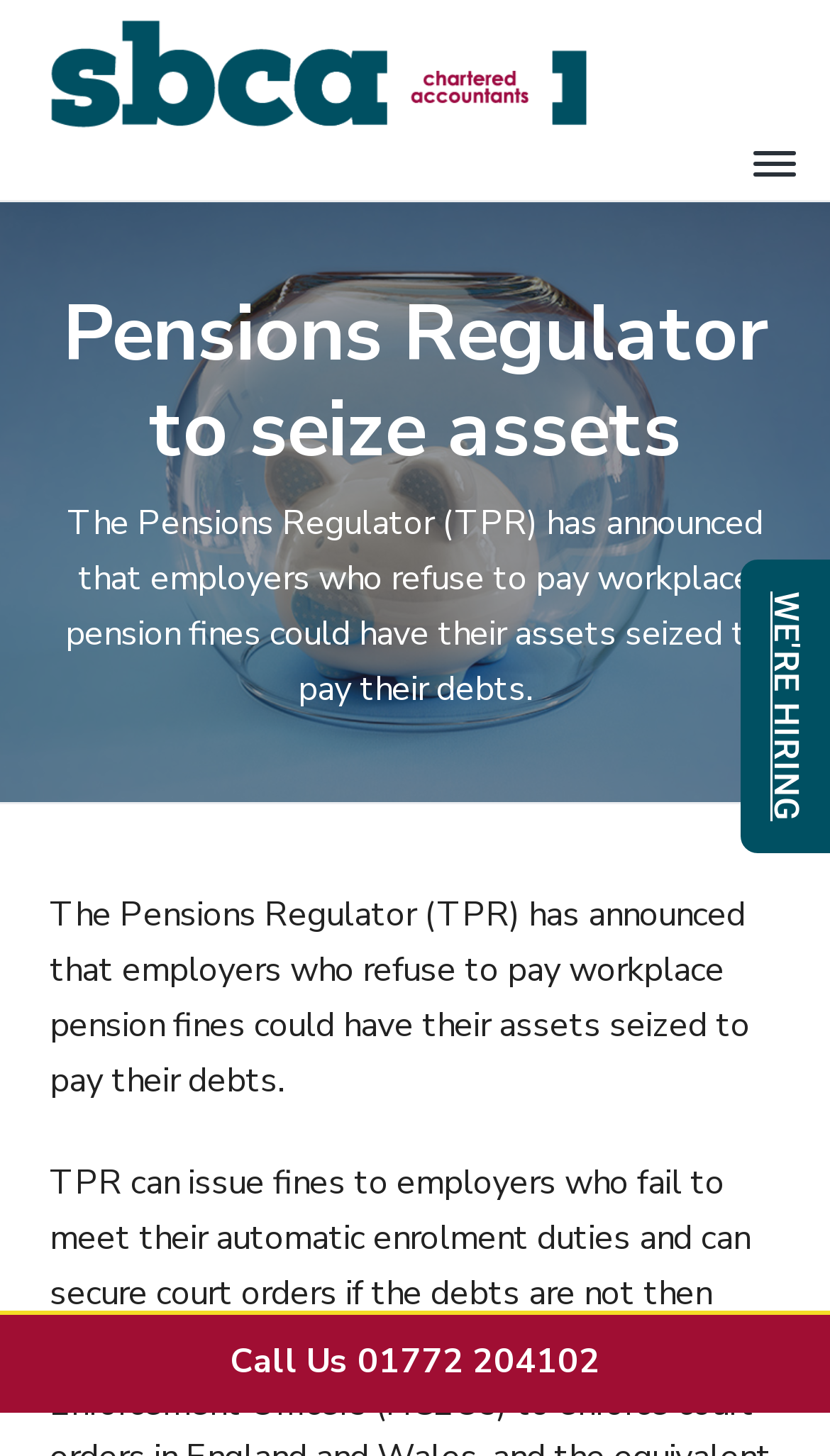Generate a comprehensive description of the webpage content.

The webpage appears to be a news article or press release from the Pensions Regulator. At the top of the page, there is a header section with a logo and a phone number, "Call Us 01772 204102", positioned near the top right corner. Below the header, there are two links, "Skip to main content" and "Skip to footer", which are aligned to the left edge of the page.

On the top left corner, there is a logo and a link to "SBCA Chartered Accountants" with a description "Chartered Accountants in Preston". The logo is an image with the same bounding box as the link.

The main content of the page starts with a heading, "Pensions Regulator to seize assets", which is centered near the top of the page. Below the heading, there is a paragraph of text that summarizes the article, stating that the Pensions Regulator has announced that employers who refuse to pay workplace pension fines could have their assets seized to pay their debts.

On the right side of the page, near the top, there is a button with no text, and below it, a link "WE'RE HIRING" that spans almost the entire width of the page.